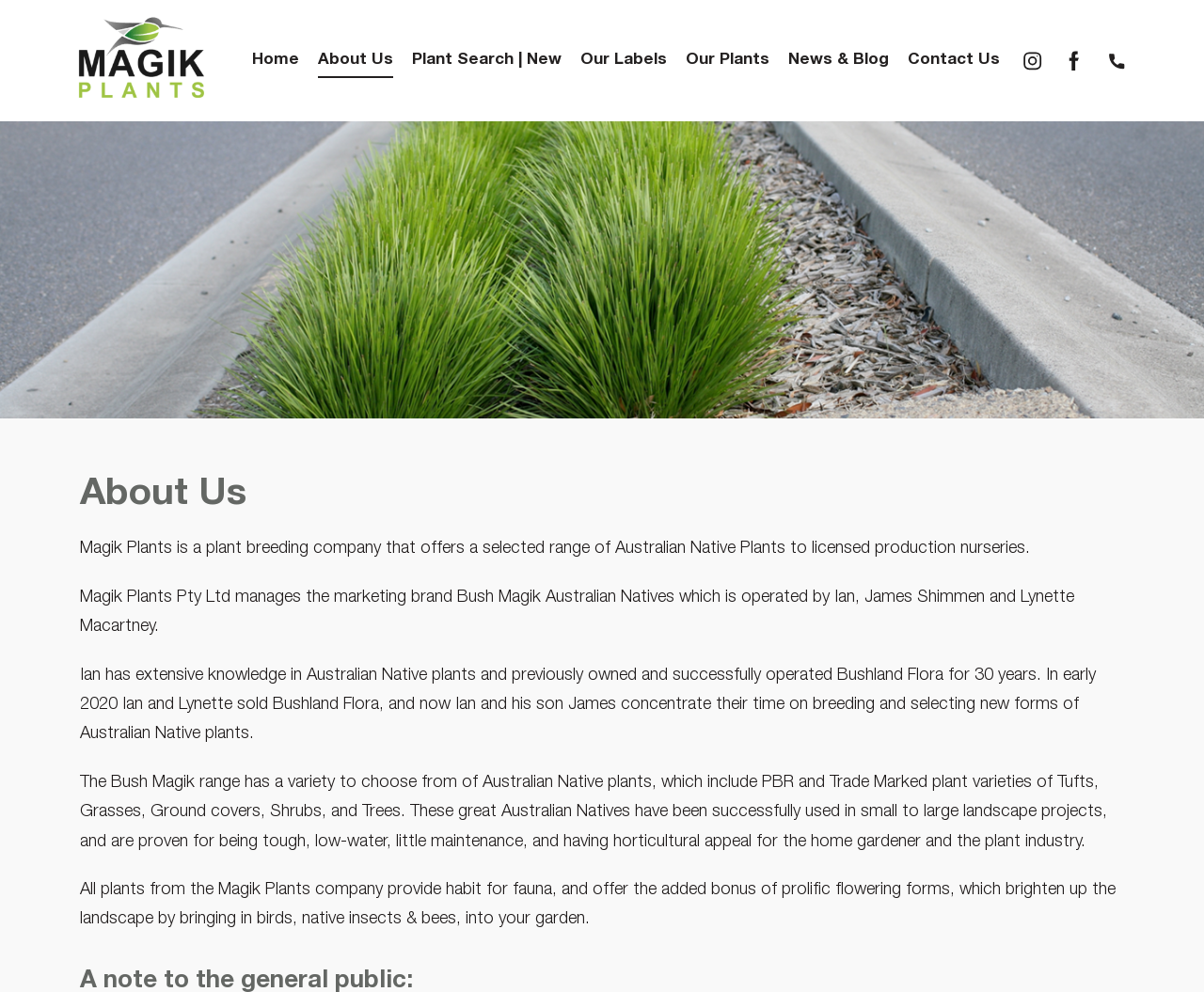Offer a meticulous caption that includes all visible features of the webpage.

The webpage is about Magik Plants, a plant breeding company that offers a selected range of Australian Native Plants to licensed production nurseries. At the top, there is a navigation menu with 8 links: Home, About Us, Plant Search | New, Our Labels, Our Plants, News & Blog, and Contact Us. These links are aligned horizontally and are positioned near the top of the page.

Below the navigation menu, there is a heading that reads "About Us". This is followed by four paragraphs of text that provide information about the company. The first paragraph introduces Magik Plants and its marketing brand, Bush Magik Australian Natives. The second paragraph provides background information on the company's owners, Ian, James Shimmen, and Lynette Macartney. The third paragraph discusses Ian's experience in Australian Native plants and the company's focus on breeding and selecting new forms of these plants. The fourth paragraph describes the variety of Australian Native plants offered by the company, including their characteristics and benefits.

At the bottom of the page, there is a horizontal separator line that separates the main content from the rest of the page.